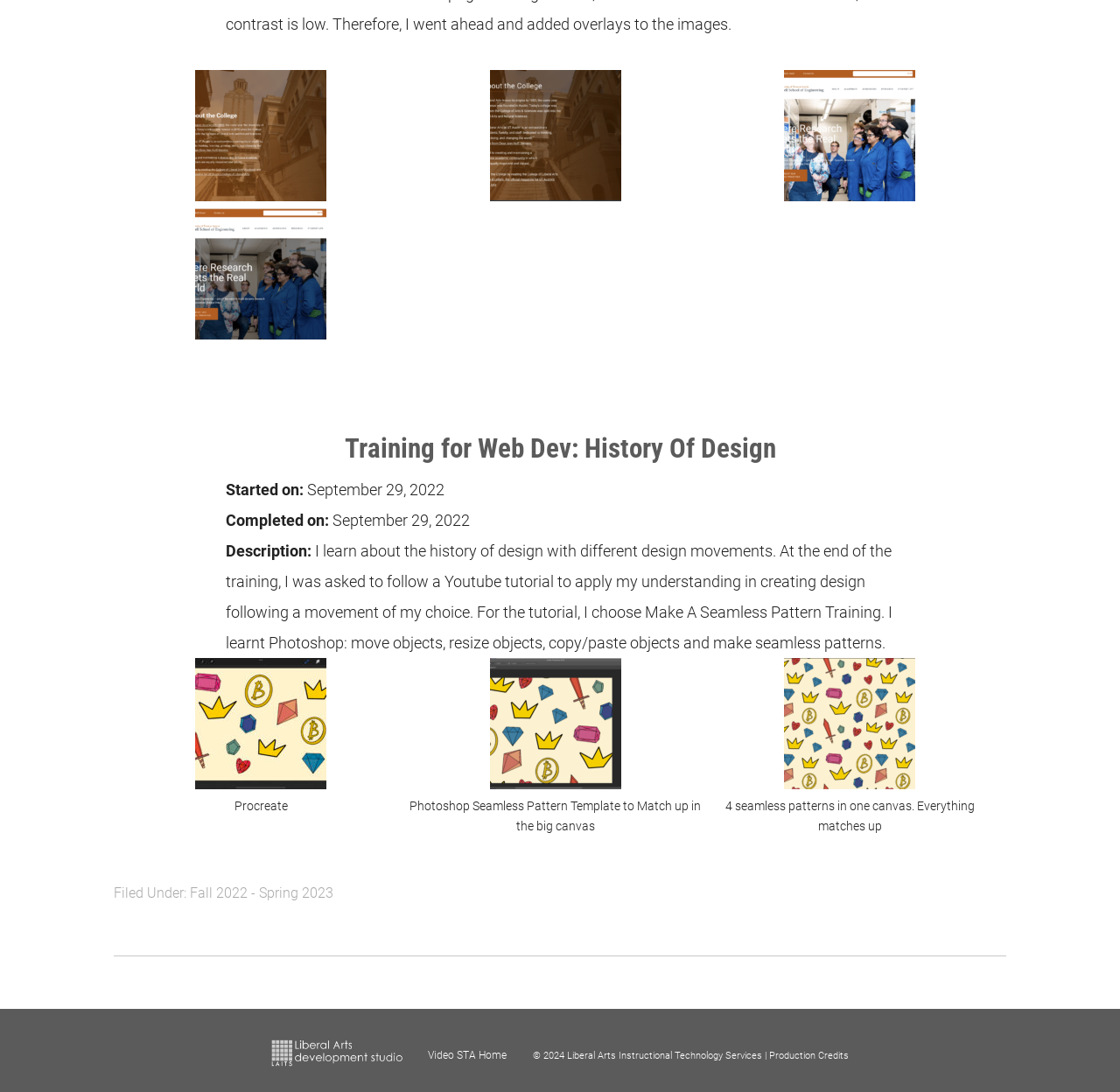What is the category of the training?
Please provide a single word or phrase as your answer based on the screenshot.

Fall 2022 - Spring 2023